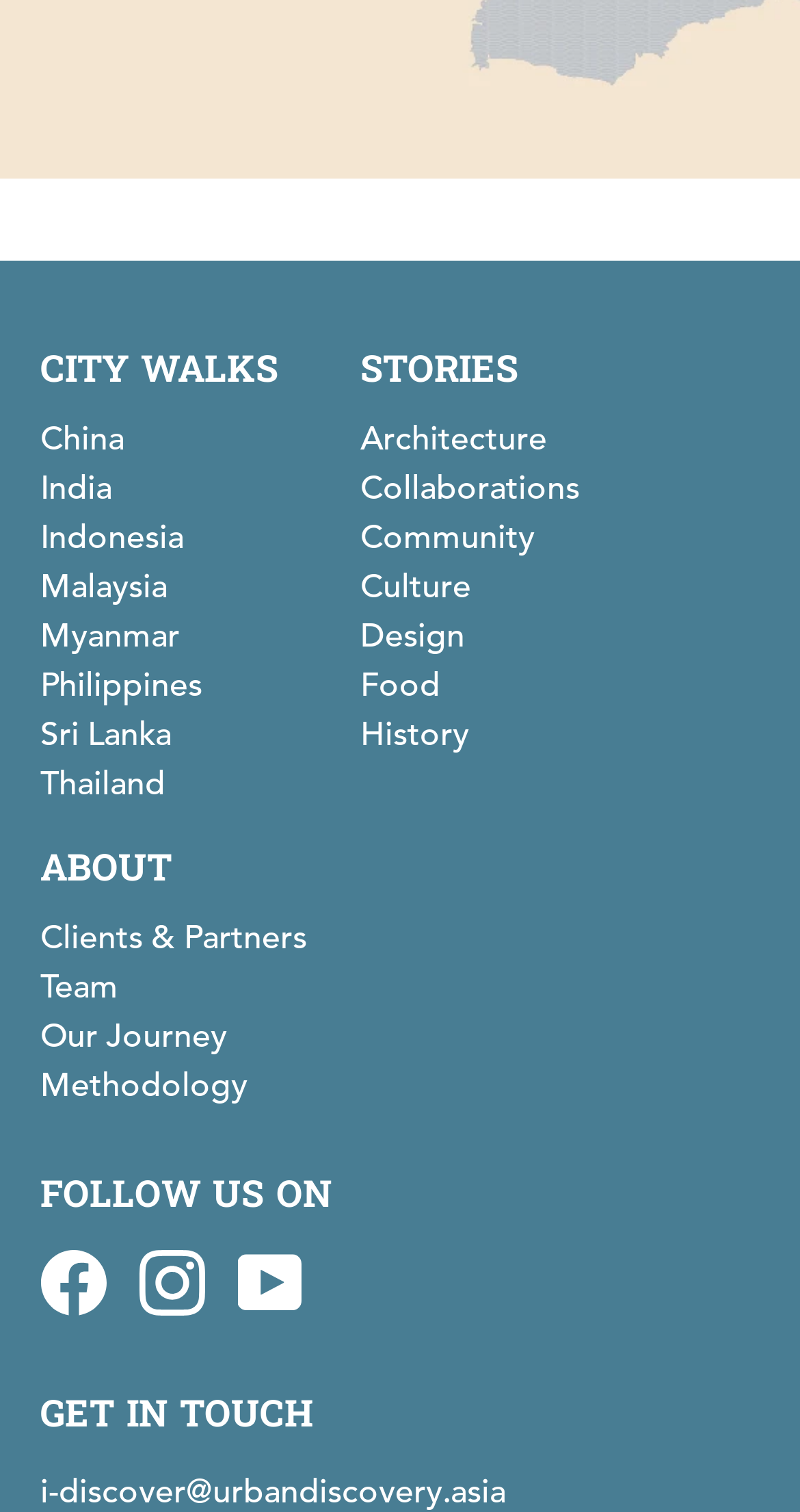Using the information in the image, could you please answer the following question in detail:
What is the last heading on the webpage?

The last heading on the webpage is 'GET IN TOUCH', which is indicated by the element with the text 'GET IN TOUCH' and bounding box coordinates [0.05, 0.923, 0.632, 0.949].